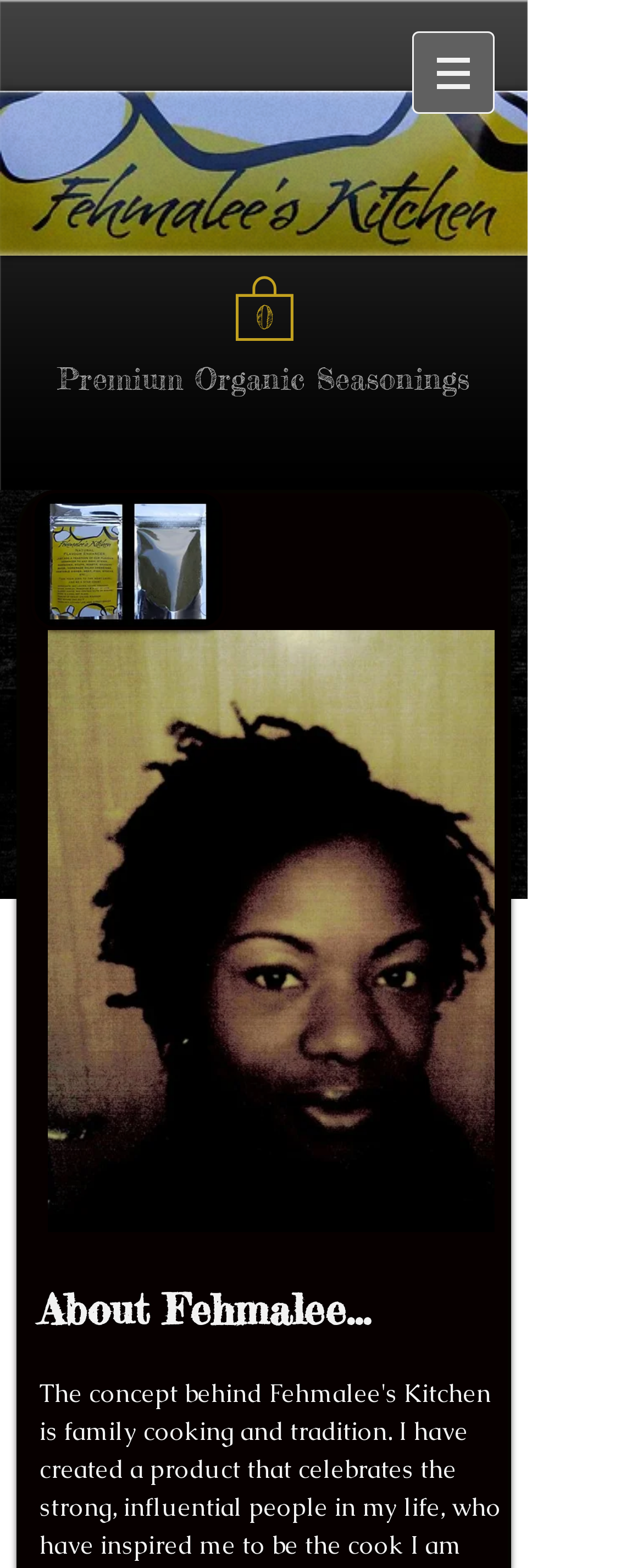Provide a single word or phrase to answer the given question: 
Is the navigation menu expanded?

No